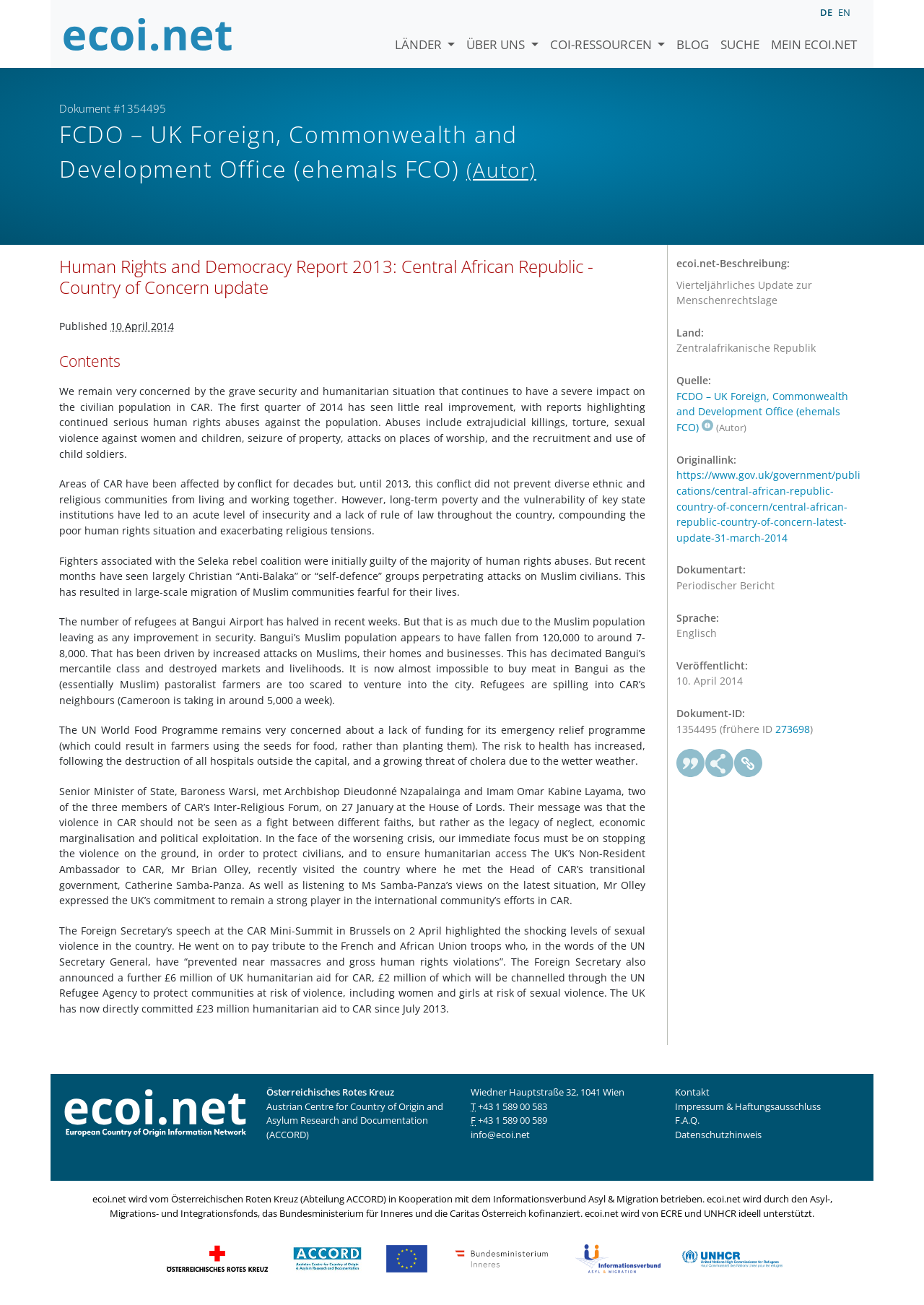What is the document ID of the report?
Refer to the image and answer the question using a single word or phrase.

1354495